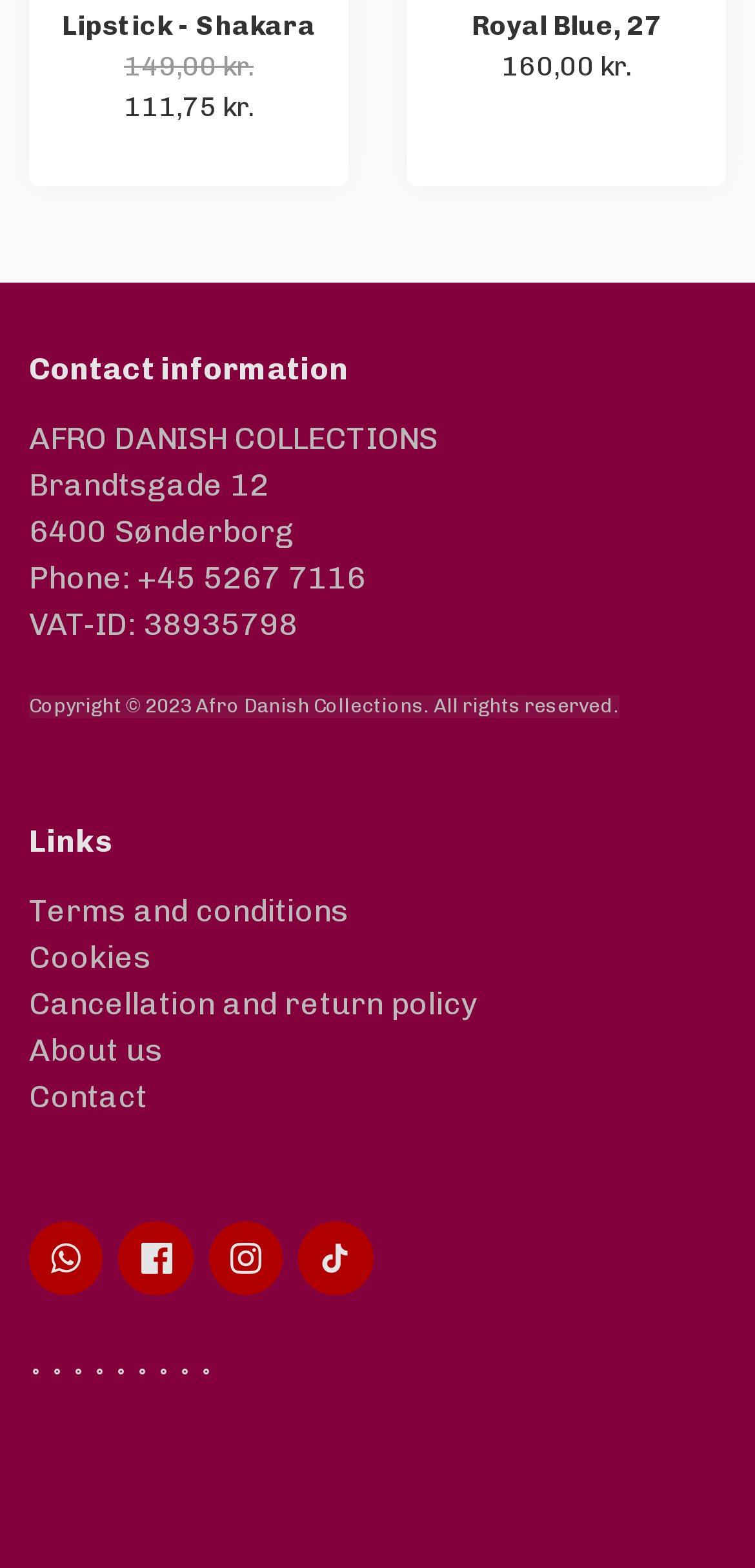Please provide a brief answer to the question using only one word or phrase: 
What is the address of Afro Danish Collections?

Brandtsgade 12, 6400 Sønderborg